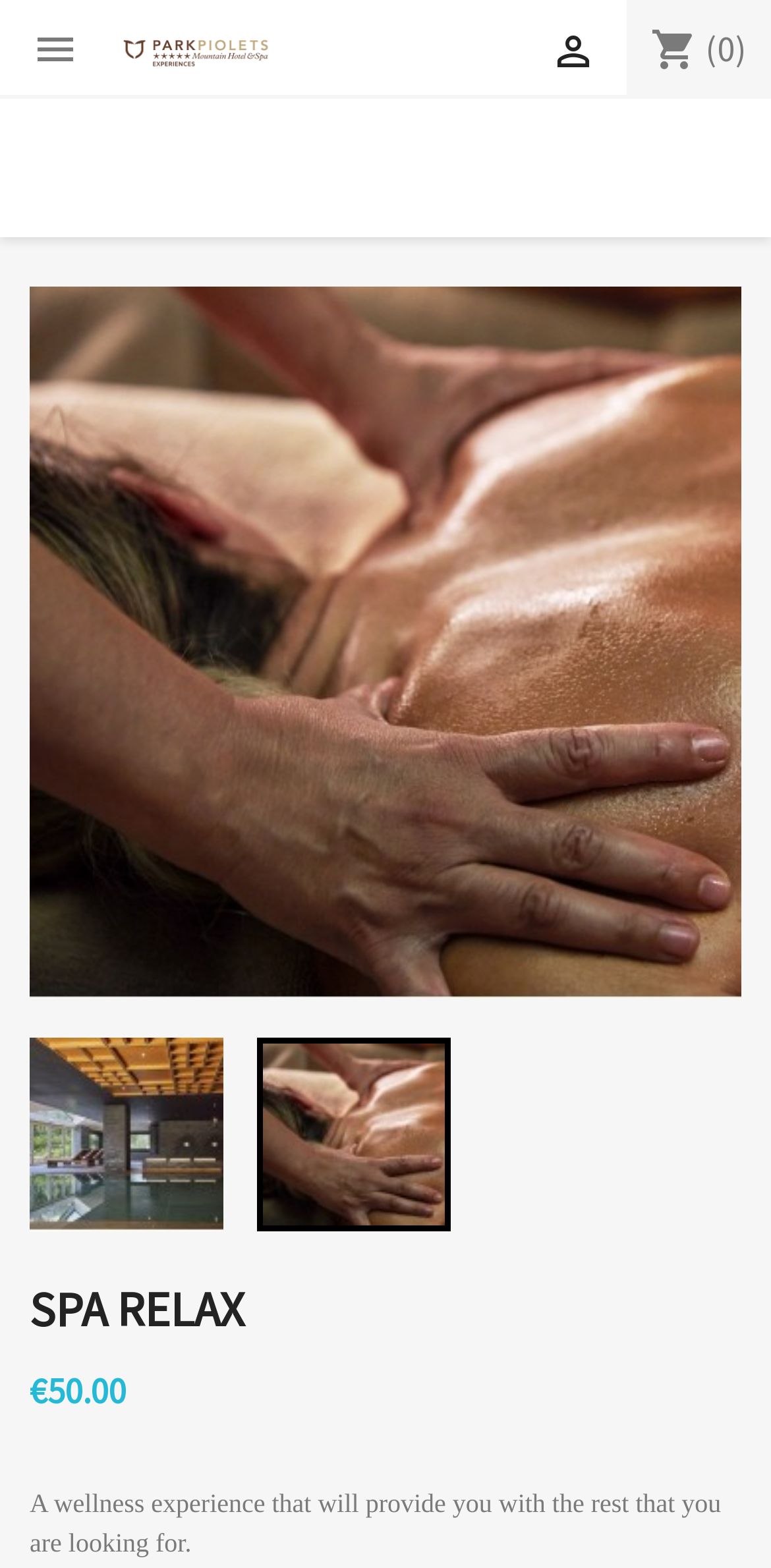Please identify the bounding box coordinates of the clickable area that will fulfill the following instruction: "Sign in". The coordinates should be in the format of four float numbers between 0 and 1, i.e., [left, top, right, bottom].

[0.656, 0.445, 0.895, 0.493]